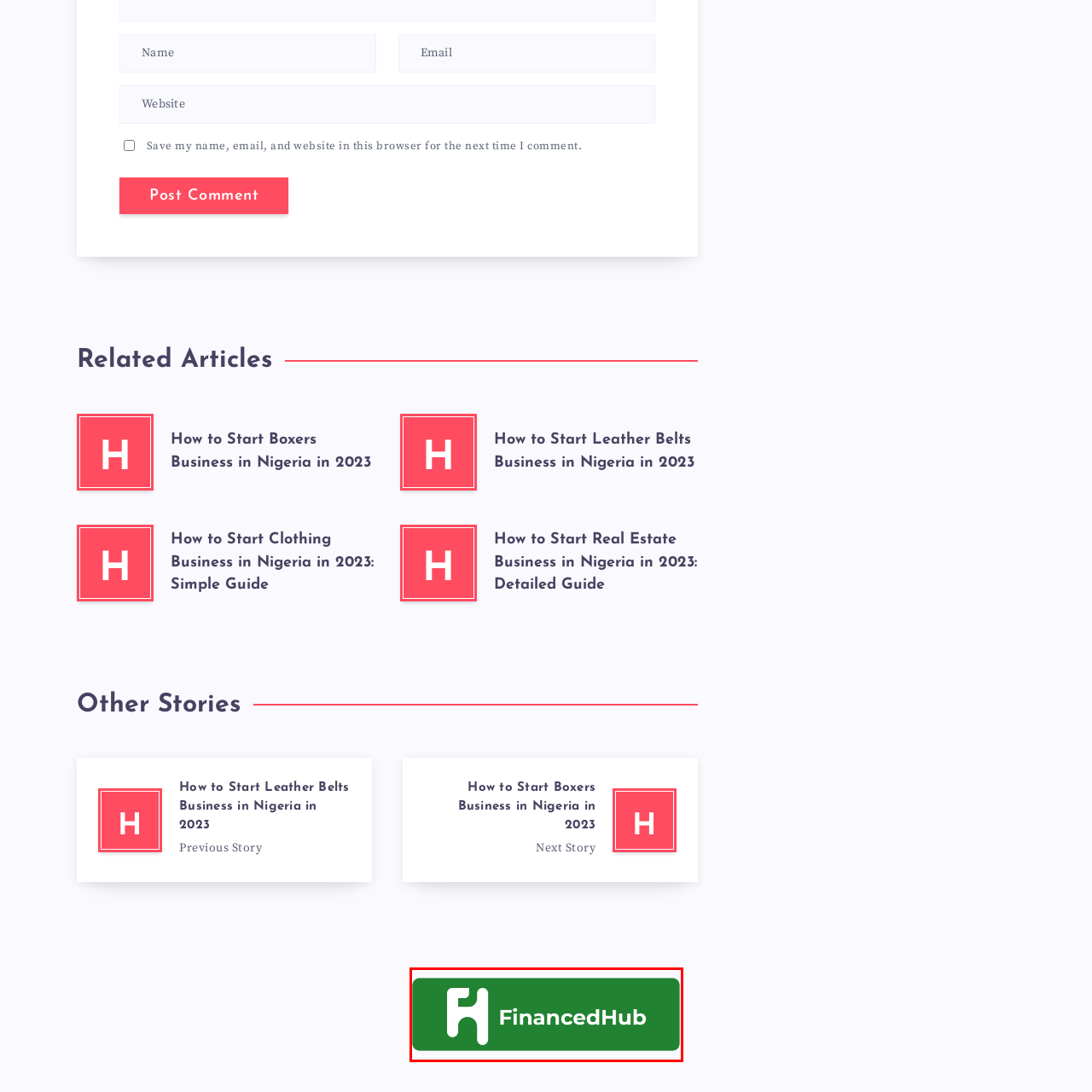What is the purpose of the logo? Please look at the image within the red bounding box and provide a one-word or short-phrase answer based on what you see.

represent a financial platform or service